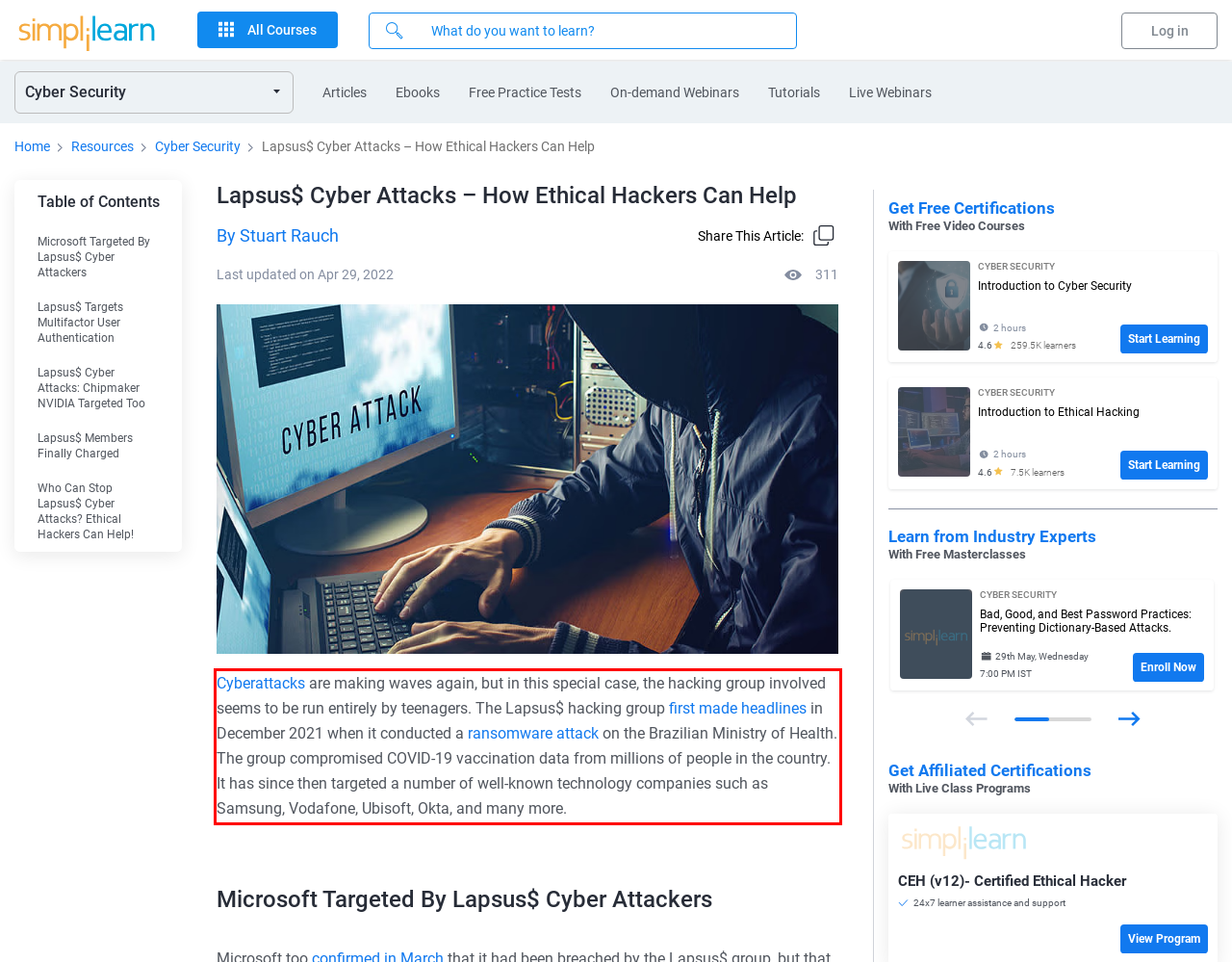Using the provided screenshot of a webpage, recognize and generate the text found within the red rectangle bounding box.

Cyberattacks are making waves again, but in this special case, the hacking group involved seems to be run entirely by teenagers. The Lapsus$ hacking group first made headlines in December 2021 when it conducted a ransomware attack on the Brazilian Ministry of Health. The group compromised COVID-19 vaccination data from millions of people in the country. It has since then targeted a number of well-known technology companies such as Samsung, Vodafone, Ubisoft, Okta, and many more.